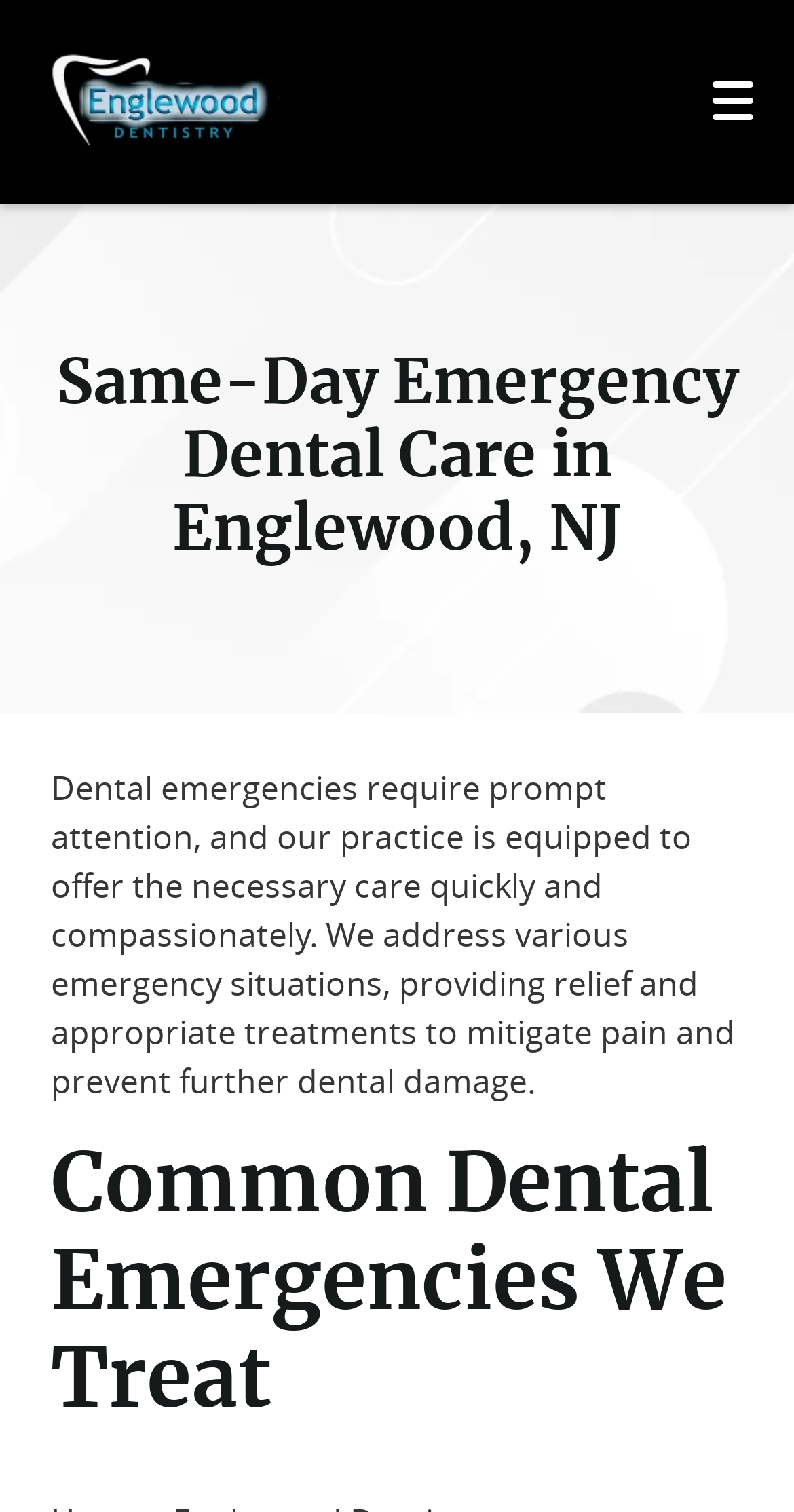Consider the image and give a detailed and elaborate answer to the question: 
What is the text above the 'REQUEST APPOINTMENT' button?

The text above the 'REQUEST APPOINTMENT' button is a static text element with a bounding box coordinate of [0.064, 0.506, 0.926, 0.73]. It reads 'Dental emergencies require prompt attention, and our practice is equipped to offer the necessary care quickly and compassionately. We address various emergency situations, providing relief and appropriate treatments to mitigate pain and prevent further dental damage.'